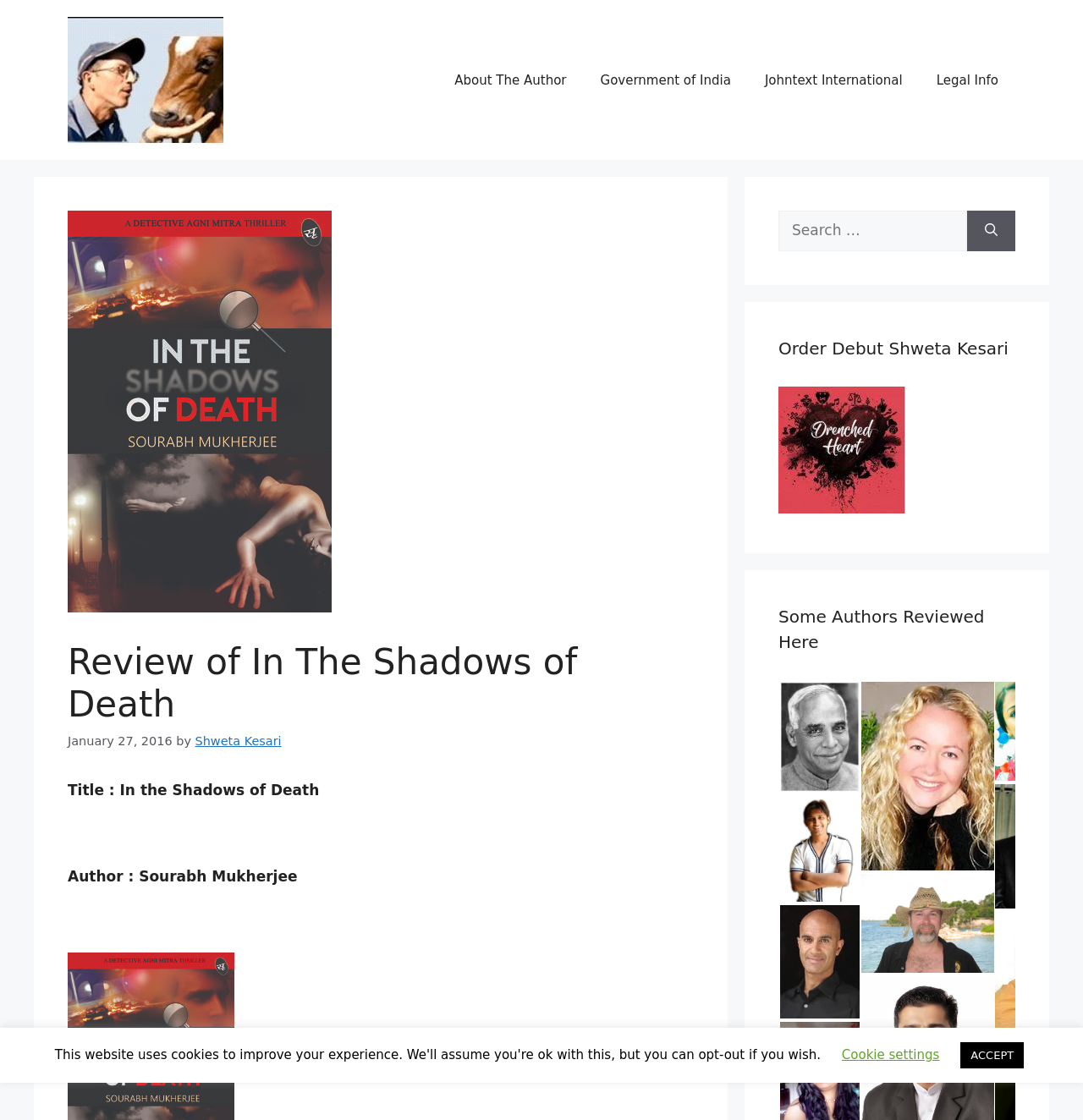What is the name of the book being reviewed?
Using the visual information from the image, give a one-word or short-phrase answer.

In the Shadows of Death